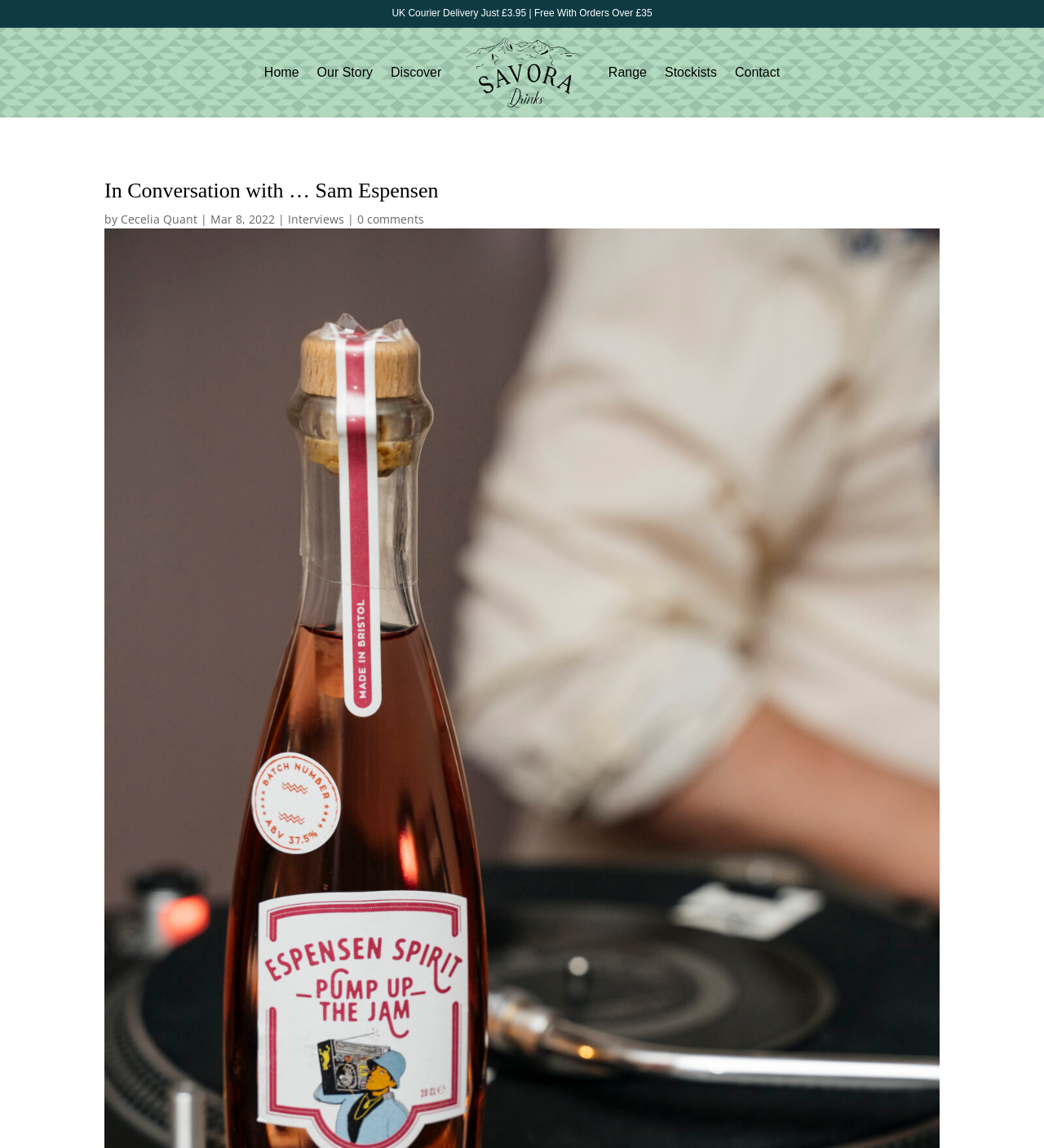Pinpoint the bounding box coordinates of the element to be clicked to execute the instruction: "go to home page".

[0.253, 0.028, 0.286, 0.099]